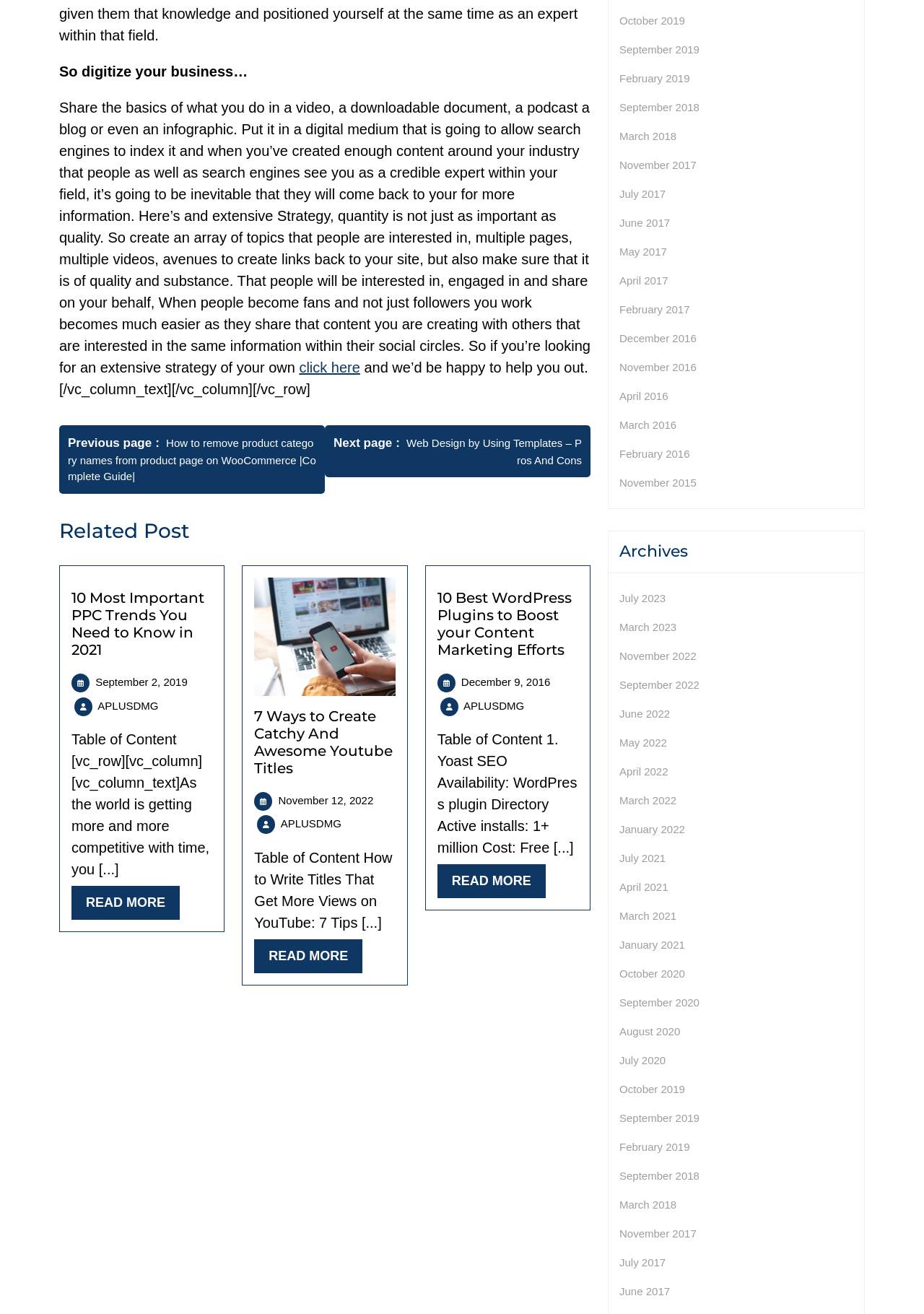Pinpoint the bounding box coordinates of the element you need to click to execute the following instruction: "Learn about '10 Best WordPress Plugins to Boost your Content Marketing Efforts'". The bounding box should be represented by four float numbers between 0 and 1, in the format [left, top, right, bottom].

[0.473, 0.448, 0.626, 0.501]